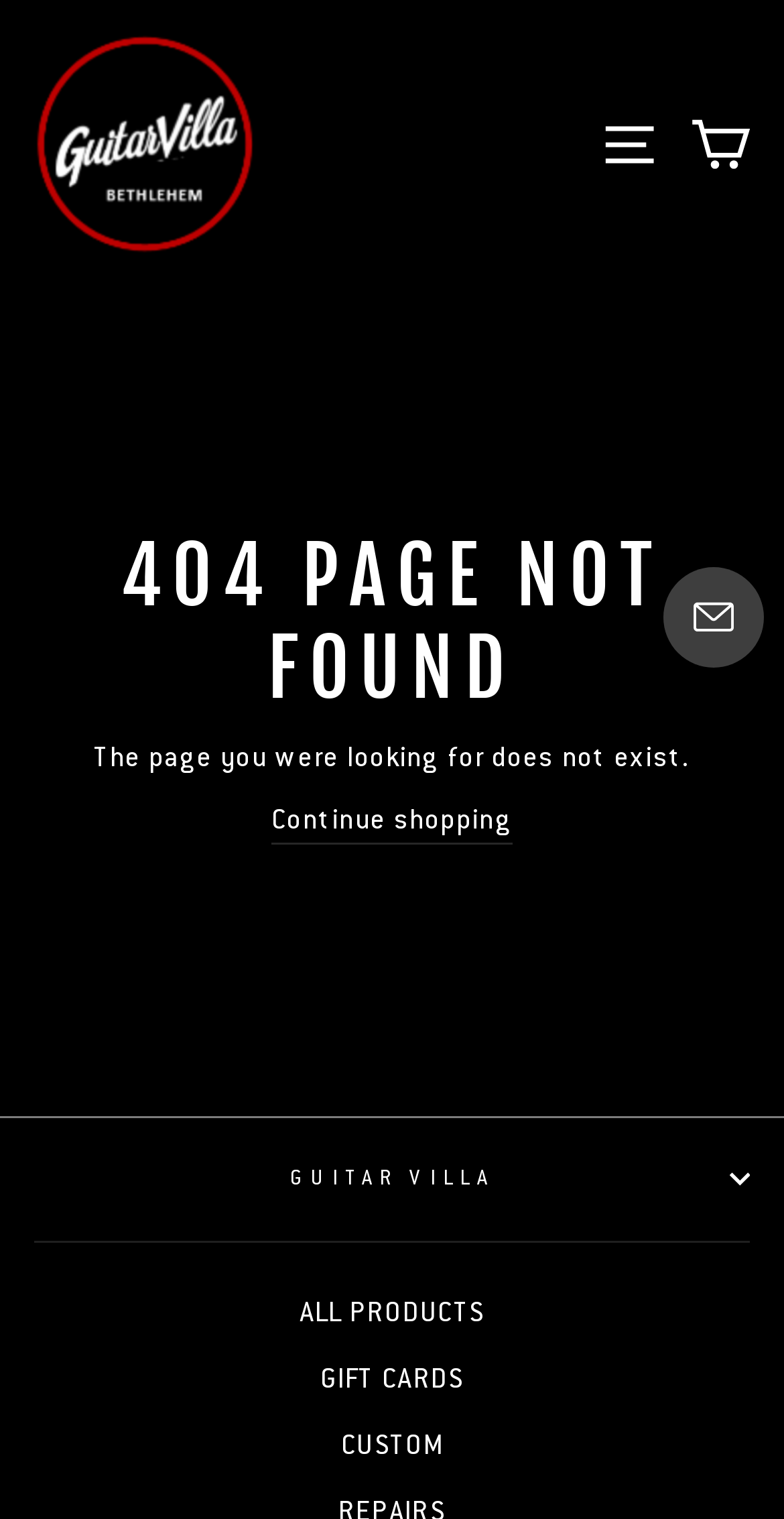Given the element description Accept and Close, predict the bounding box coordinates for the UI element in the webpage screenshot. The format should be (top-left x, top-left y, bottom-right x, bottom-right y), and the values should be between 0 and 1.

None